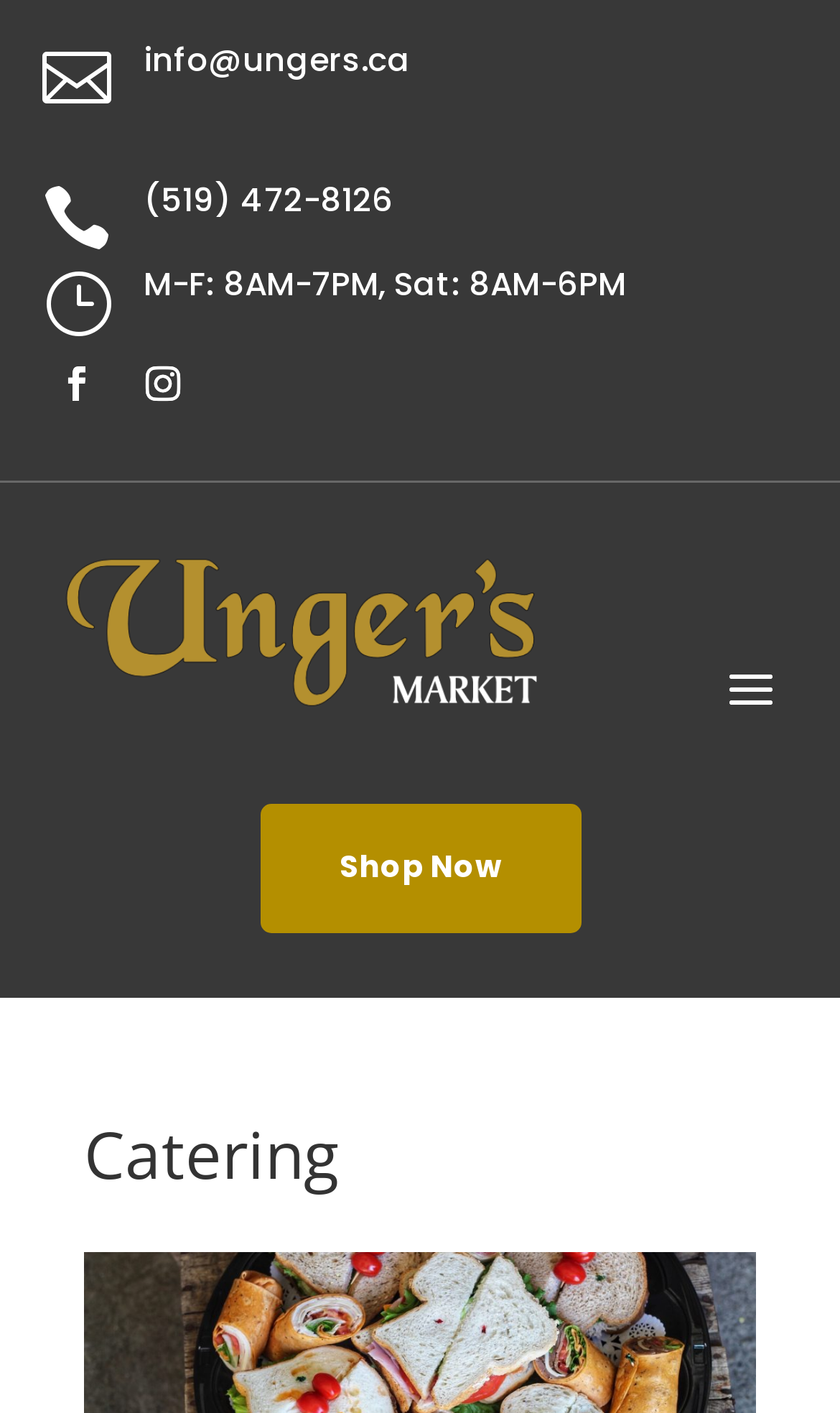Determine the bounding box coordinates of the clickable element necessary to fulfill the instruction: "Click the logo". Provide the coordinates as four float numbers within the 0 to 1 range, i.e., [left, top, right, bottom].

[0.05, 0.381, 0.665, 0.514]